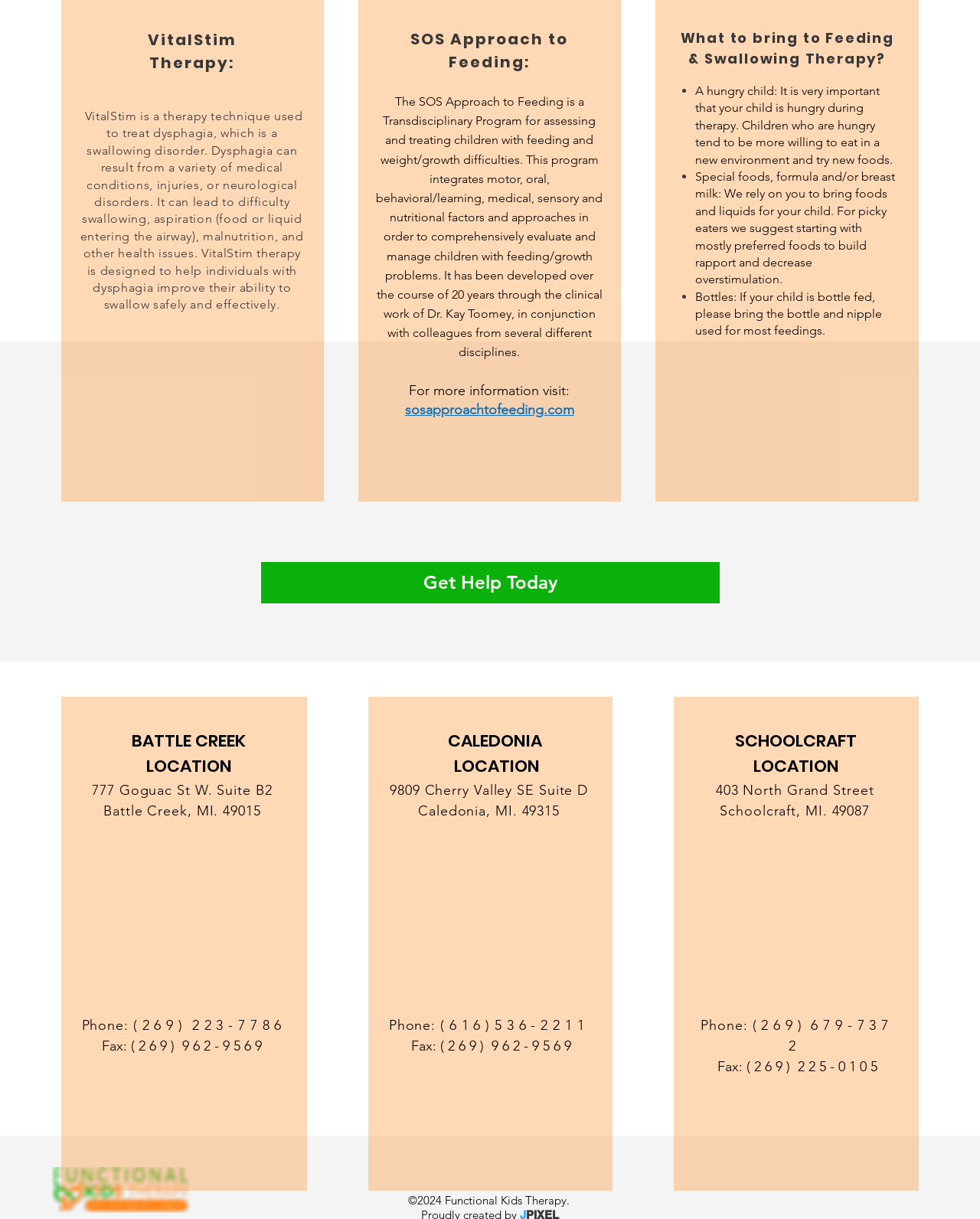Identify the bounding box for the UI element described as: "aria-label="Facebook - Black Circle"". The coordinates should be four float numbers between 0 and 1, i.e., [left, top, right, bottom].

[0.177, 0.897, 0.202, 0.917]